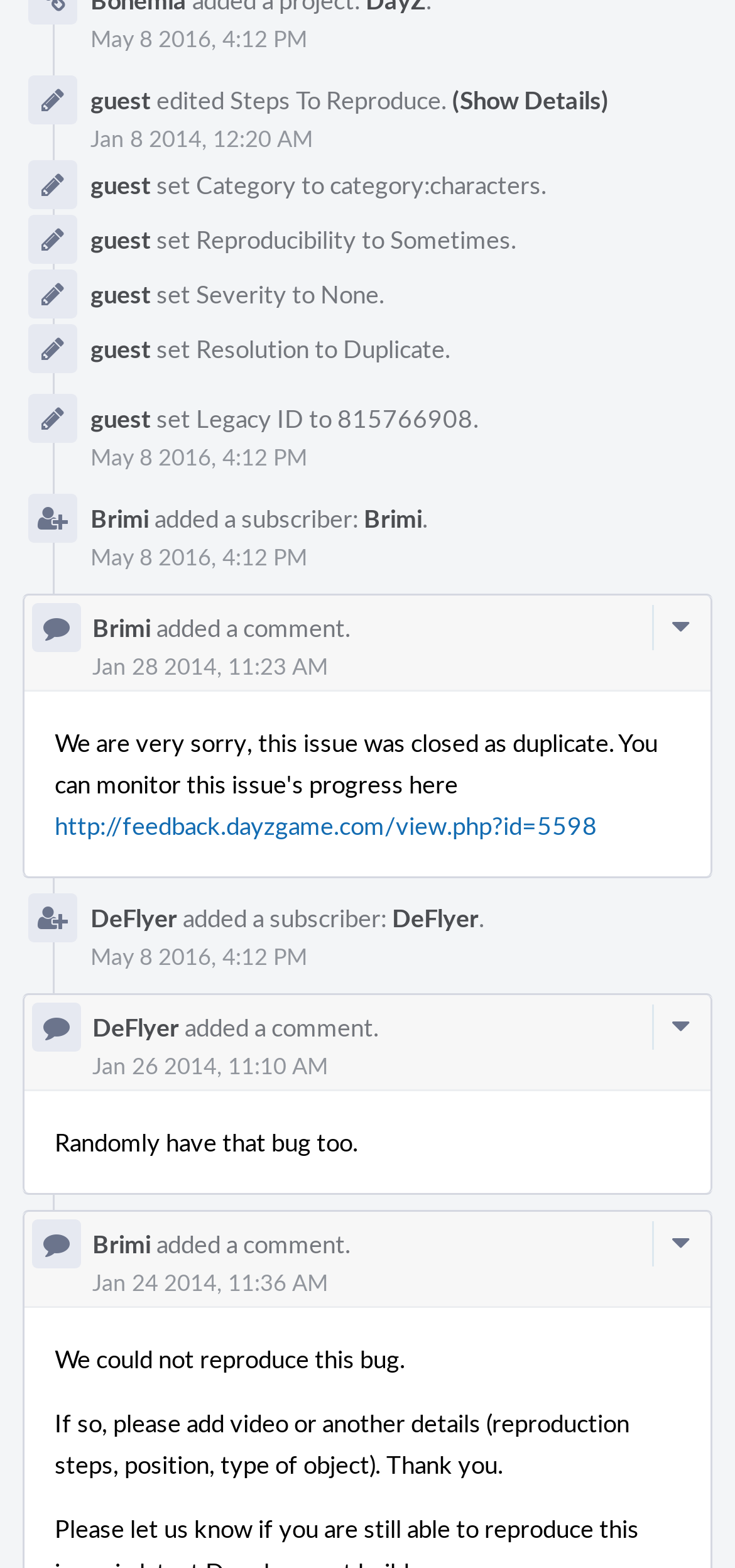Give the bounding box coordinates for the element described by: "Comment Actions".

[0.887, 0.386, 0.962, 0.414]